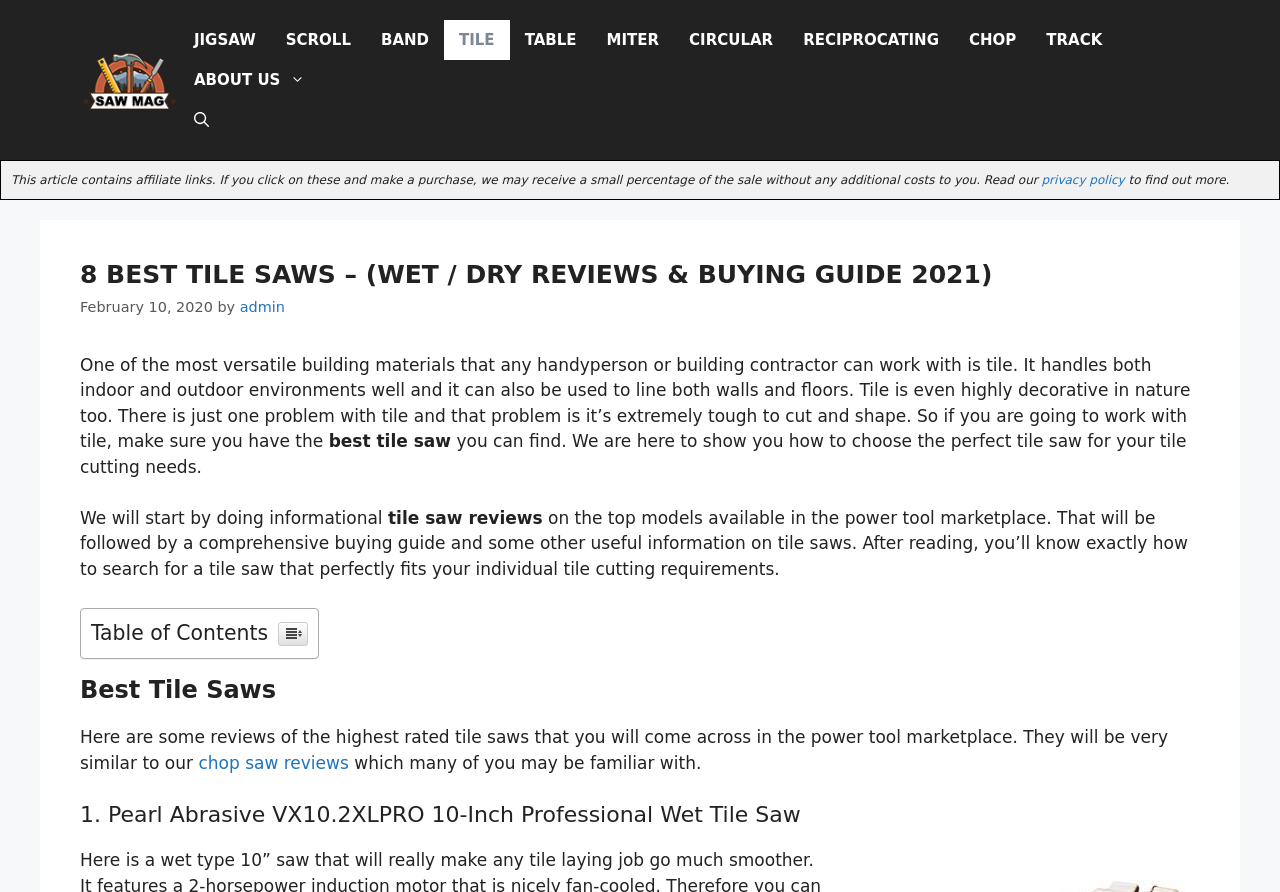Please find the main title text of this webpage.

8 BEST TILE SAWS – (WET / DRY REVIEWS & BUYING GUIDE 2021)